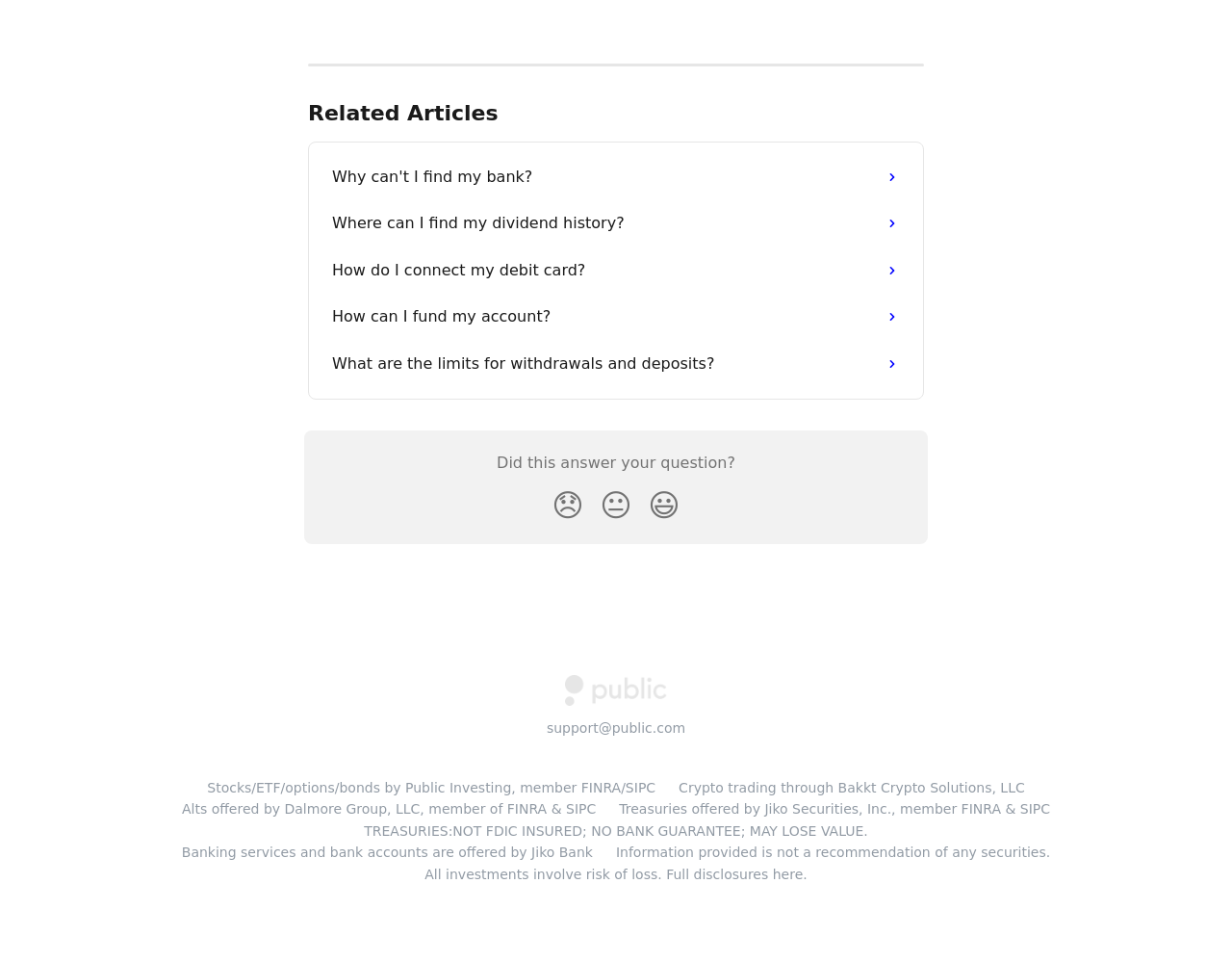What is the contact email address?
Please provide a single word or phrase as the answer based on the screenshot.

support@public.com